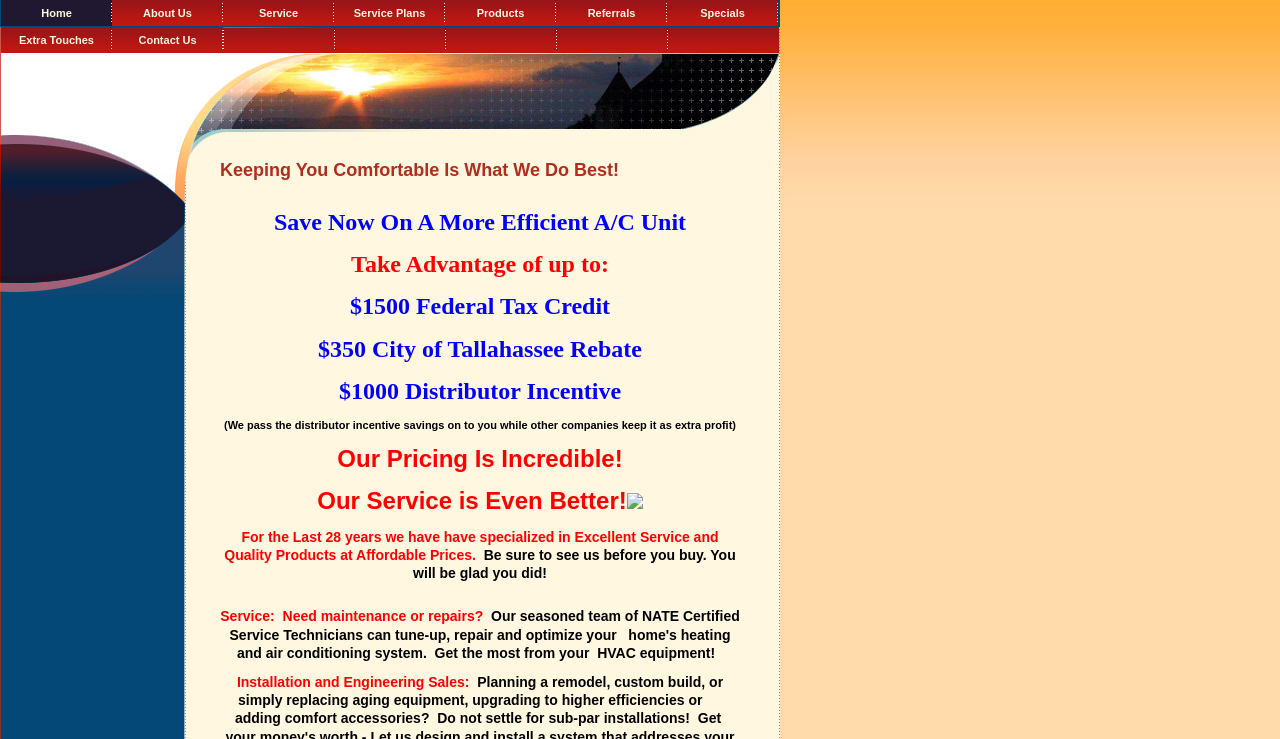Locate the bounding box coordinates of the UI element described by: "Referrals". The bounding box coordinates should consist of four float numbers between 0 and 1, i.e., [left, top, right, bottom].

[0.434, 0.0, 0.521, 0.035]